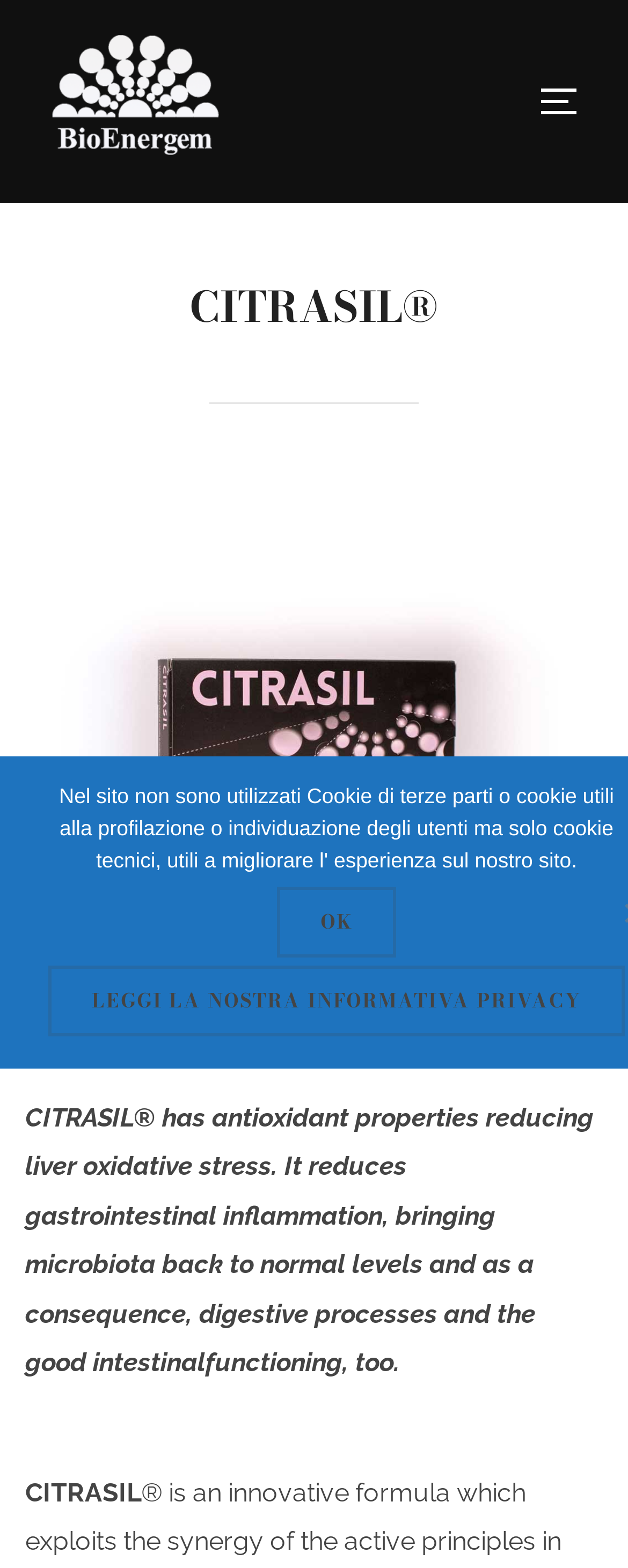What is the name of the product?
Please give a detailed answer to the question using the information shown in the image.

The name of the product can be found in the header section of the webpage, where it is written in a large font size, indicating its importance.